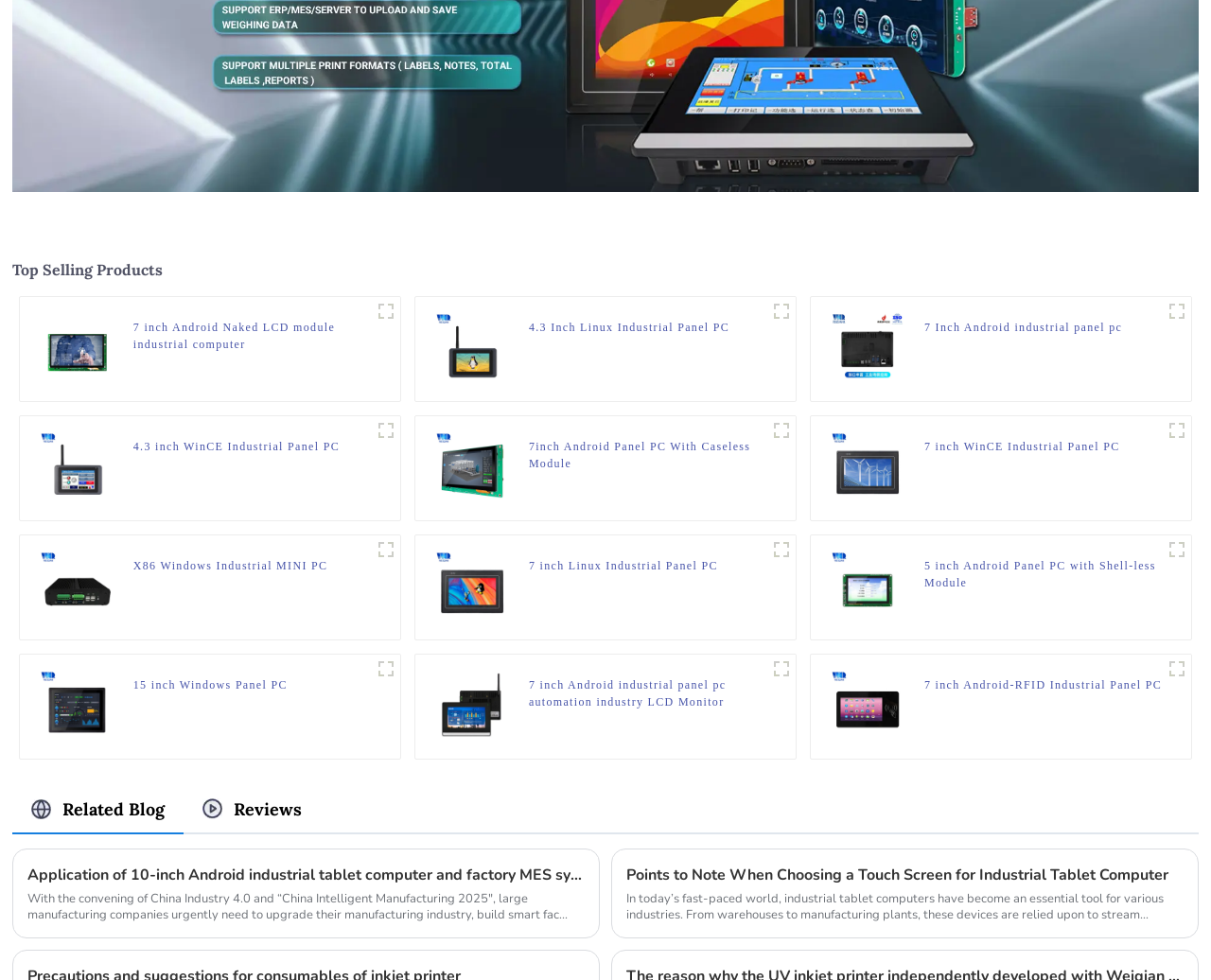Are all products on the webpage industrial panel PCs?
Respond to the question with a well-detailed and thorough answer.

I examined the captions and links of all products on the webpage, and they all seem to be related to industrial panel PCs. There is no evidence of any other type of product on the webpage. Therefore, I can conclude that all products on the webpage are industrial panel PCs.